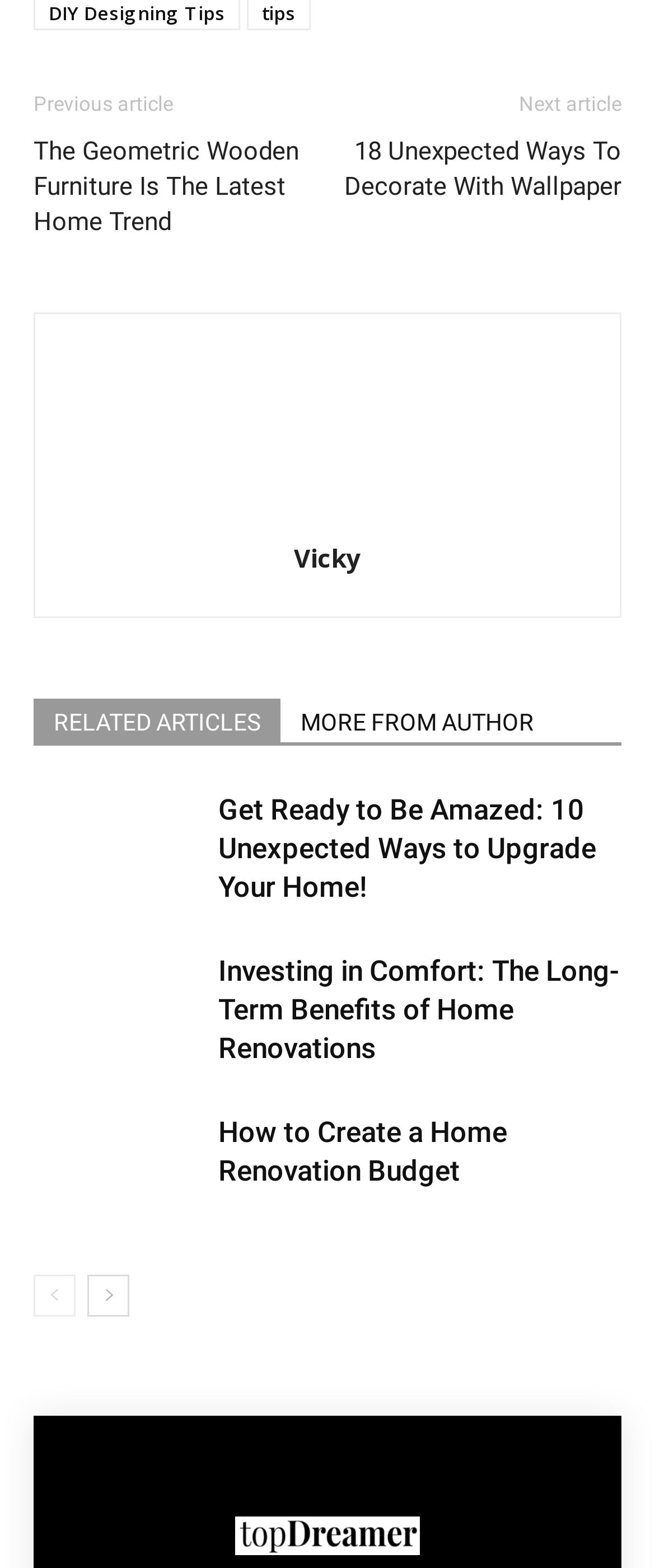With reference to the image, please provide a detailed answer to the following question: What is the title of the first related article?

The title of the first related article can be found by looking at the heading element with the text 'Get Ready to Be Amazed: 10 Unexpected Ways to Upgrade Your Home!' which is located above the corresponding link element.